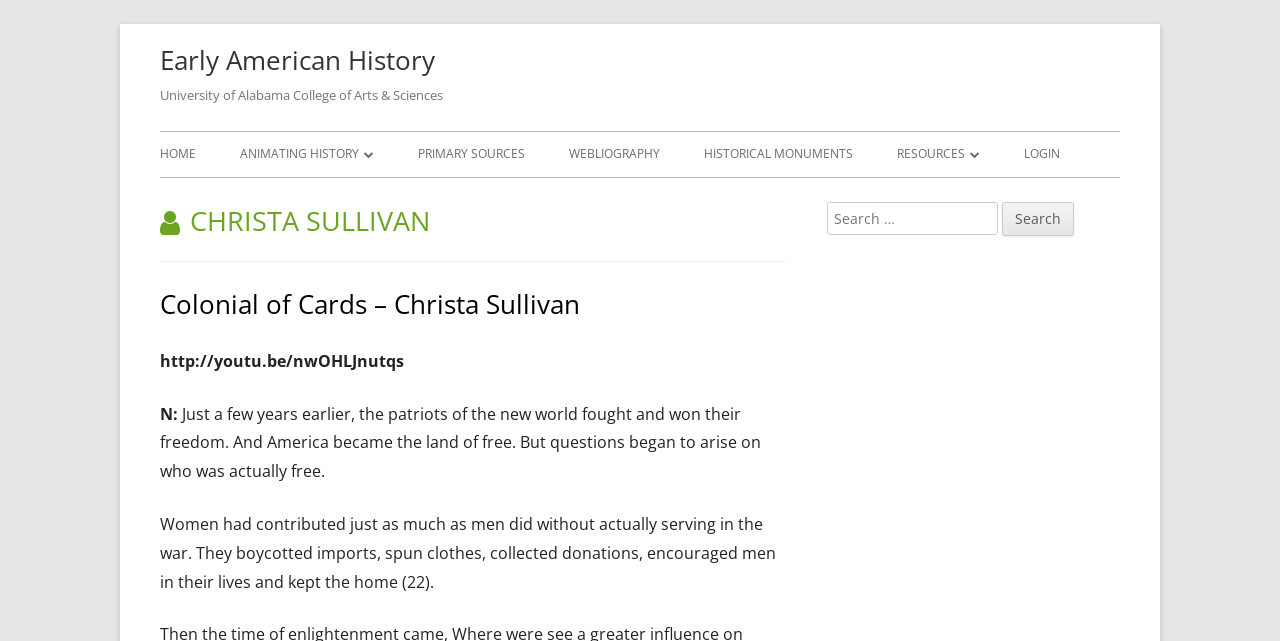Could you find the bounding box coordinates of the clickable area to complete this instruction: "Visit the 'ANIMATING HISTORY' page"?

[0.188, 0.207, 0.292, 0.276]